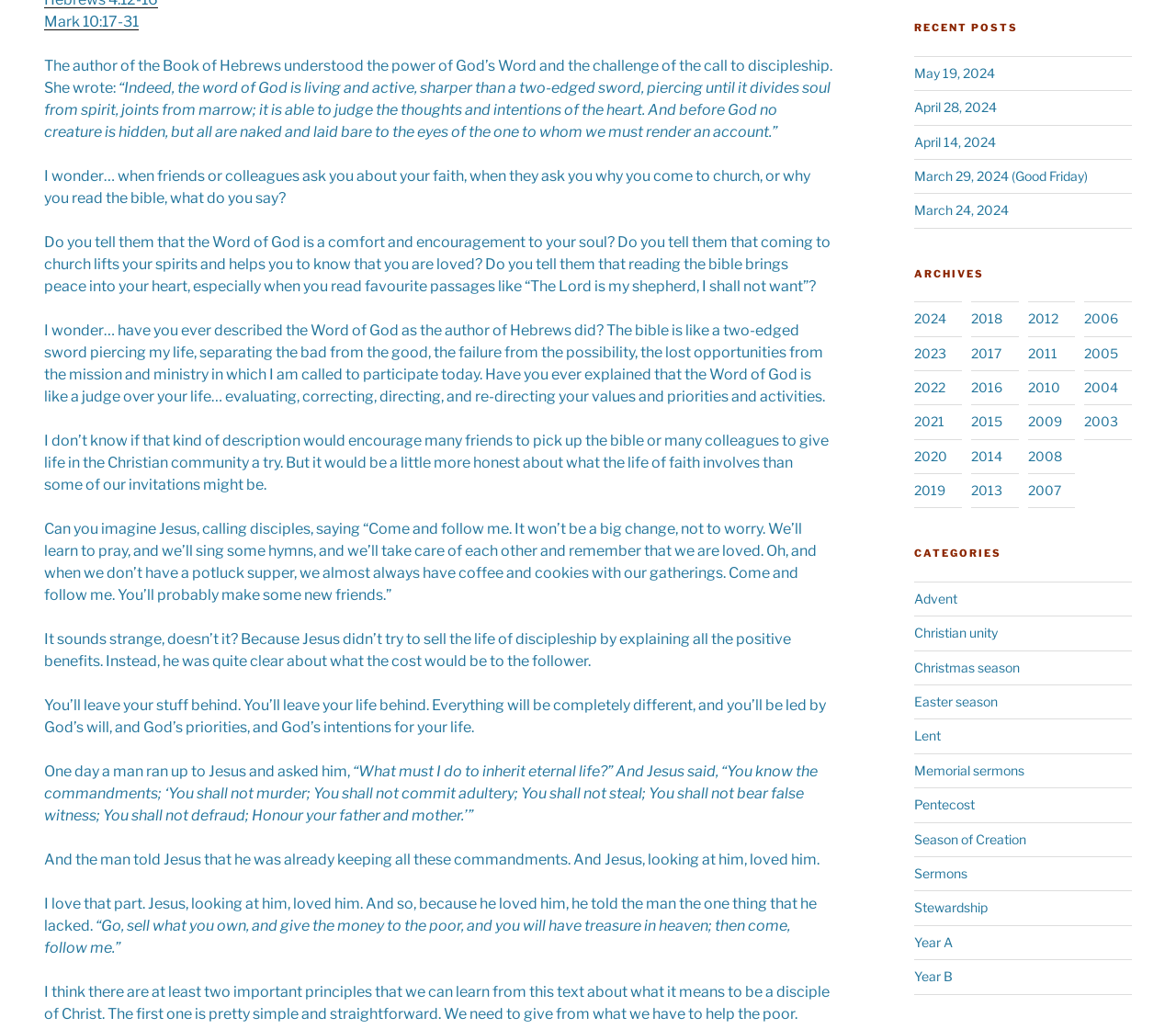Find the bounding box of the UI element described as follows: "Memorial sermons".

[0.778, 0.741, 0.871, 0.756]